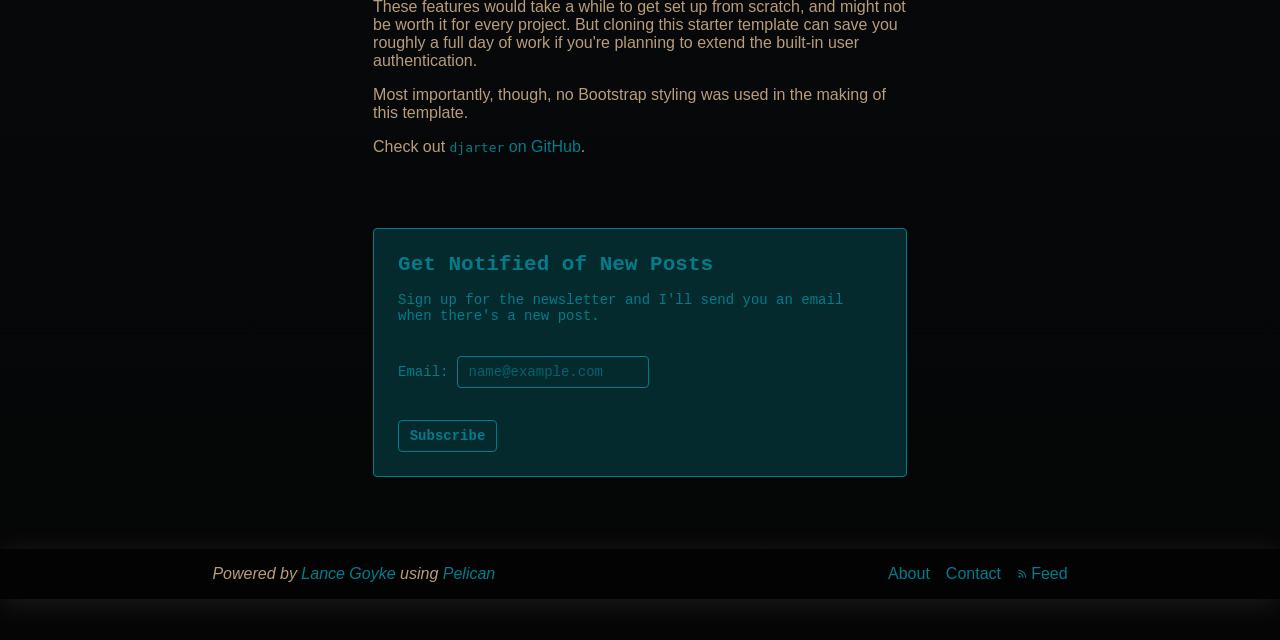From the webpage screenshot, predict the bounding box of the UI element that matches this description: "Contact".

[0.739, 0.883, 0.782, 0.91]